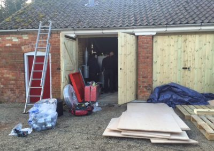What type of exterior does the building have?
Give a detailed response to the question by analyzing the screenshot.

The caption describes the building as having a rustic brick exterior, which suggests that the outer walls of the building are made of brick and have a charming, old-fashioned appearance.